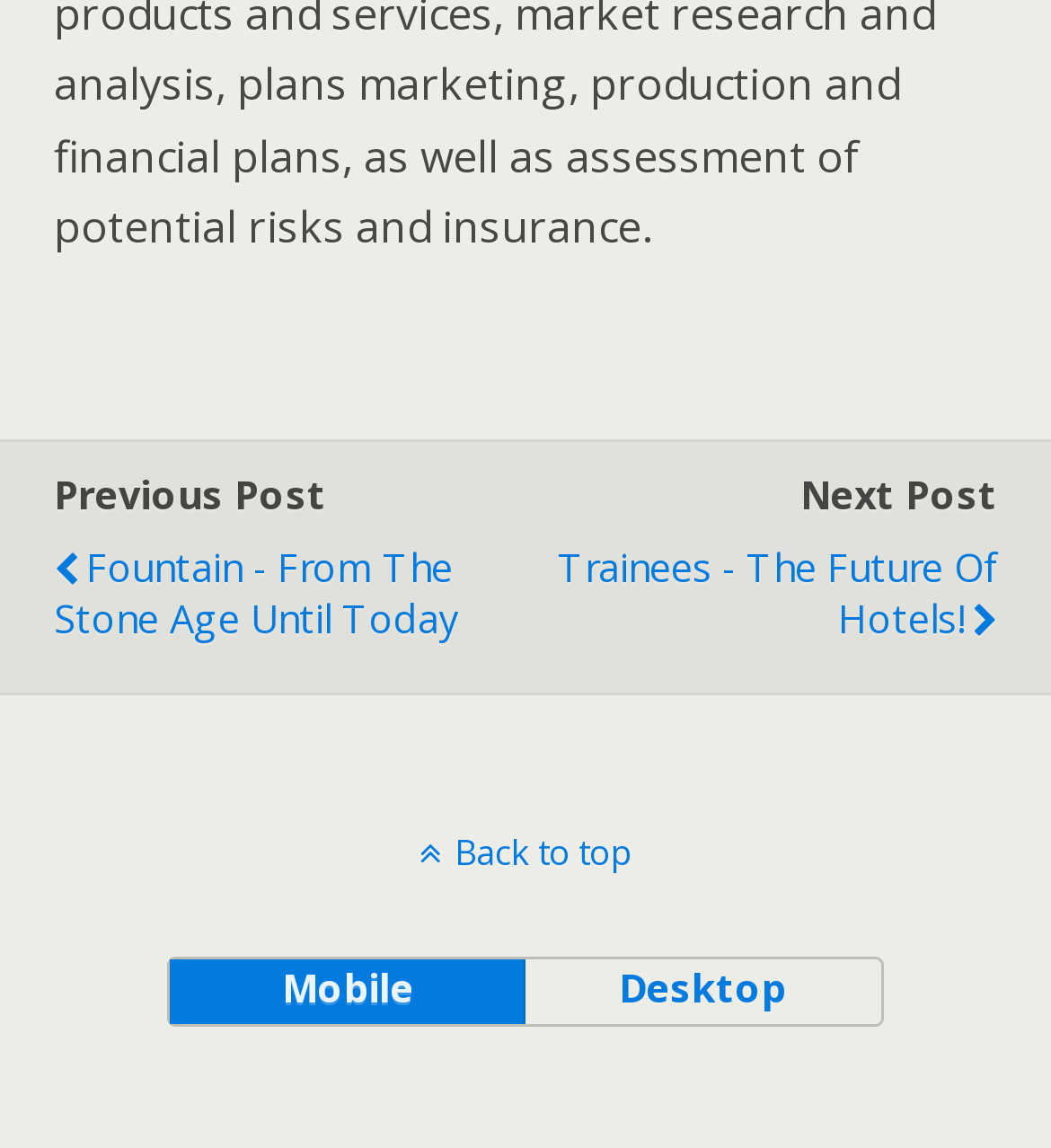Given the content of the image, can you provide a detailed answer to the question?
What is the theme of the webpage based on the link texts?

The link texts 'Fountain - From The Stone Age Until Today' and 'Trainees - The Future Of Hotels!' suggest that the webpage is related to hotels and history, possibly discussing the evolution of fountains in hotels or the future of the hotel industry.